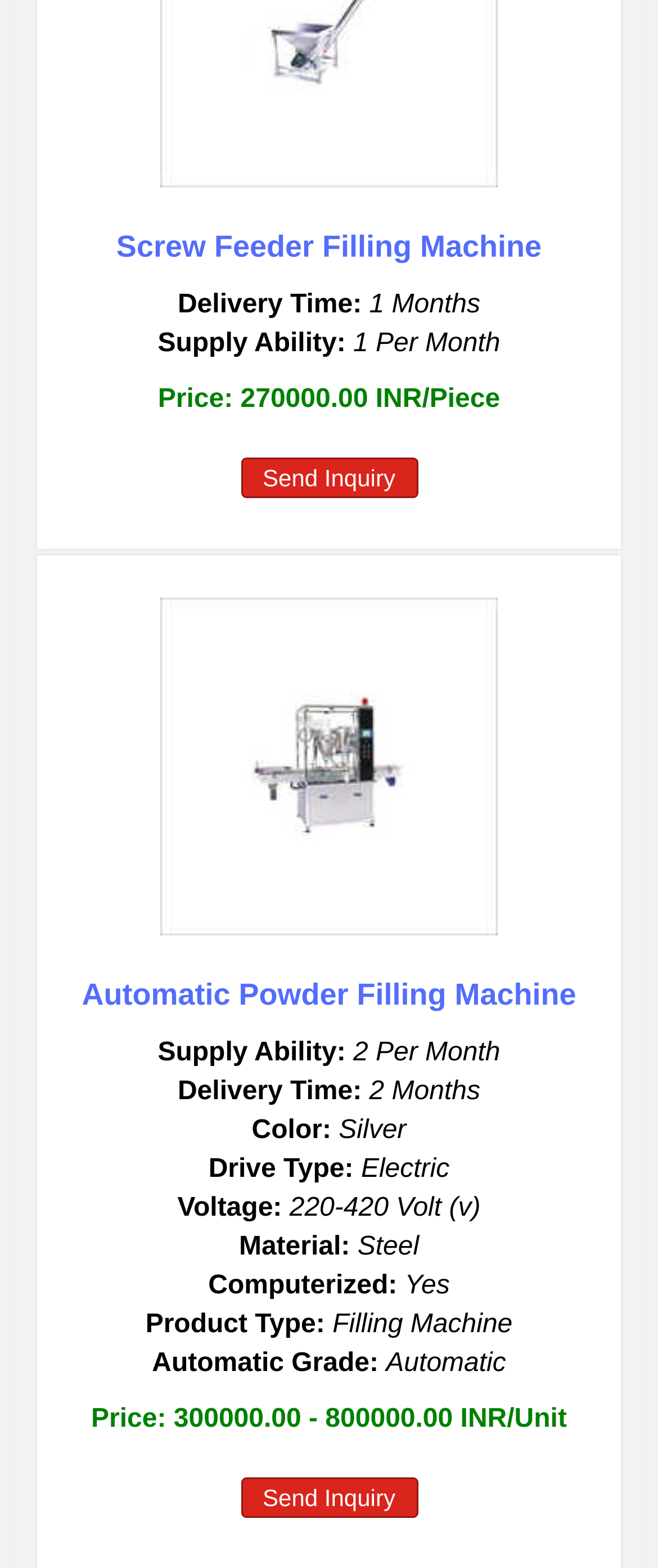Extract the bounding box of the UI element described as: "Send Inquiry".

[0.365, 0.292, 0.635, 0.318]